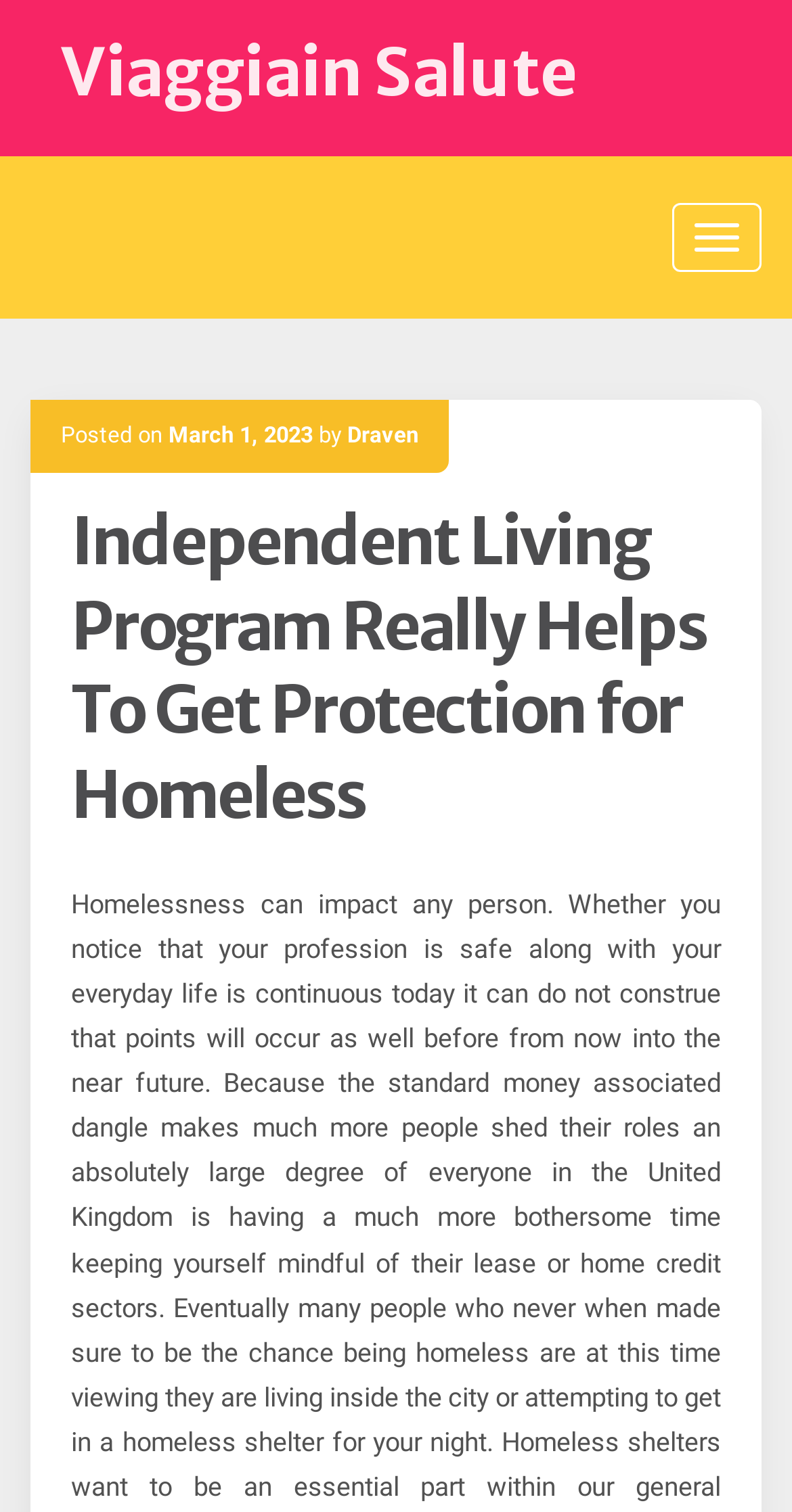What is the website name?
Refer to the screenshot and deliver a thorough answer to the question presented.

I found the website name by looking at the link 'Viaggiain Salute' which is located at the top of the webpage.